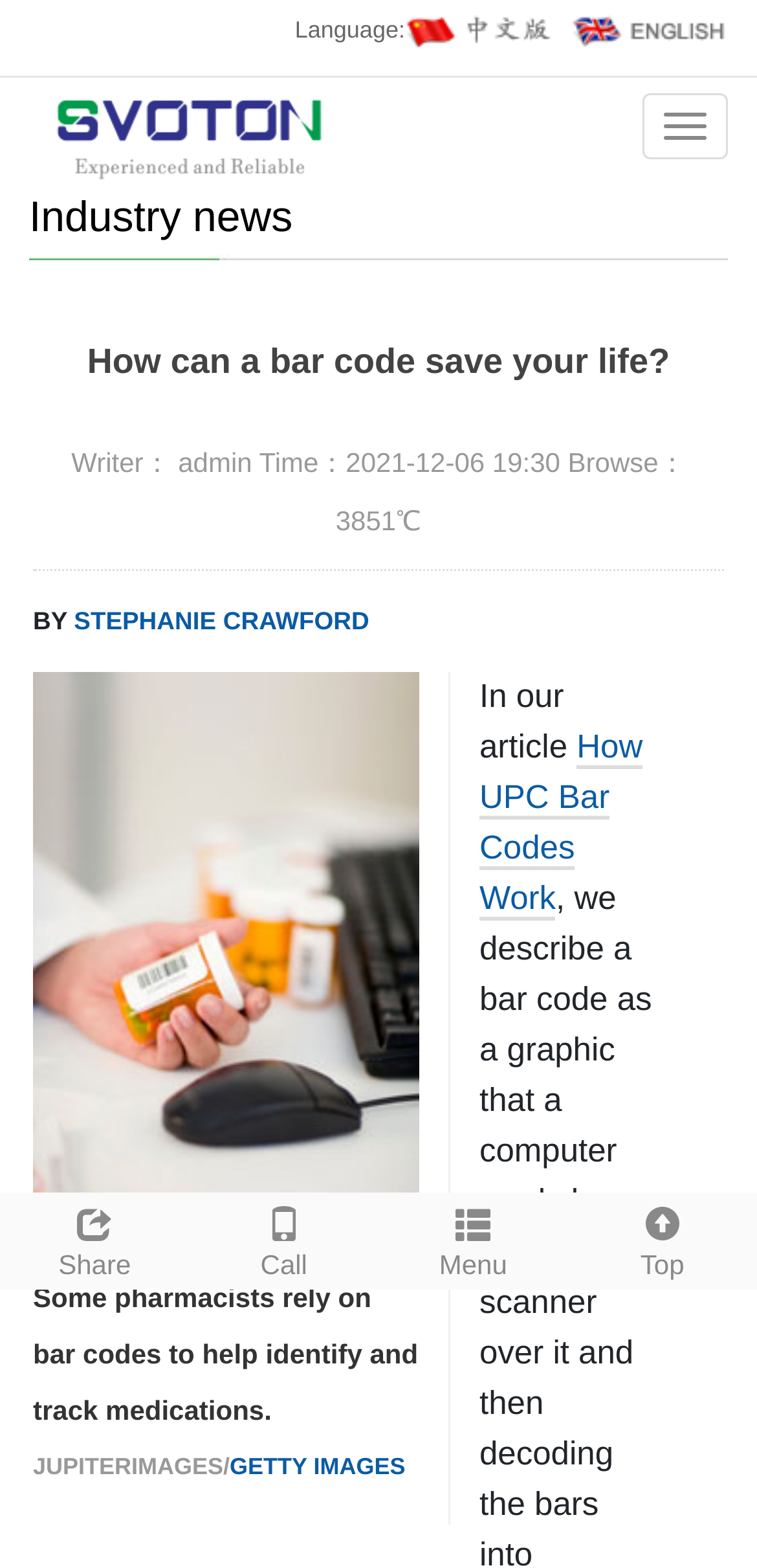Using the element description: "parent_node: Language:", determine the bounding box coordinates for the specified UI element. The coordinates should be four float numbers between 0 and 1, [left, top, right, bottom].

[0.756, 0.01, 0.962, 0.027]